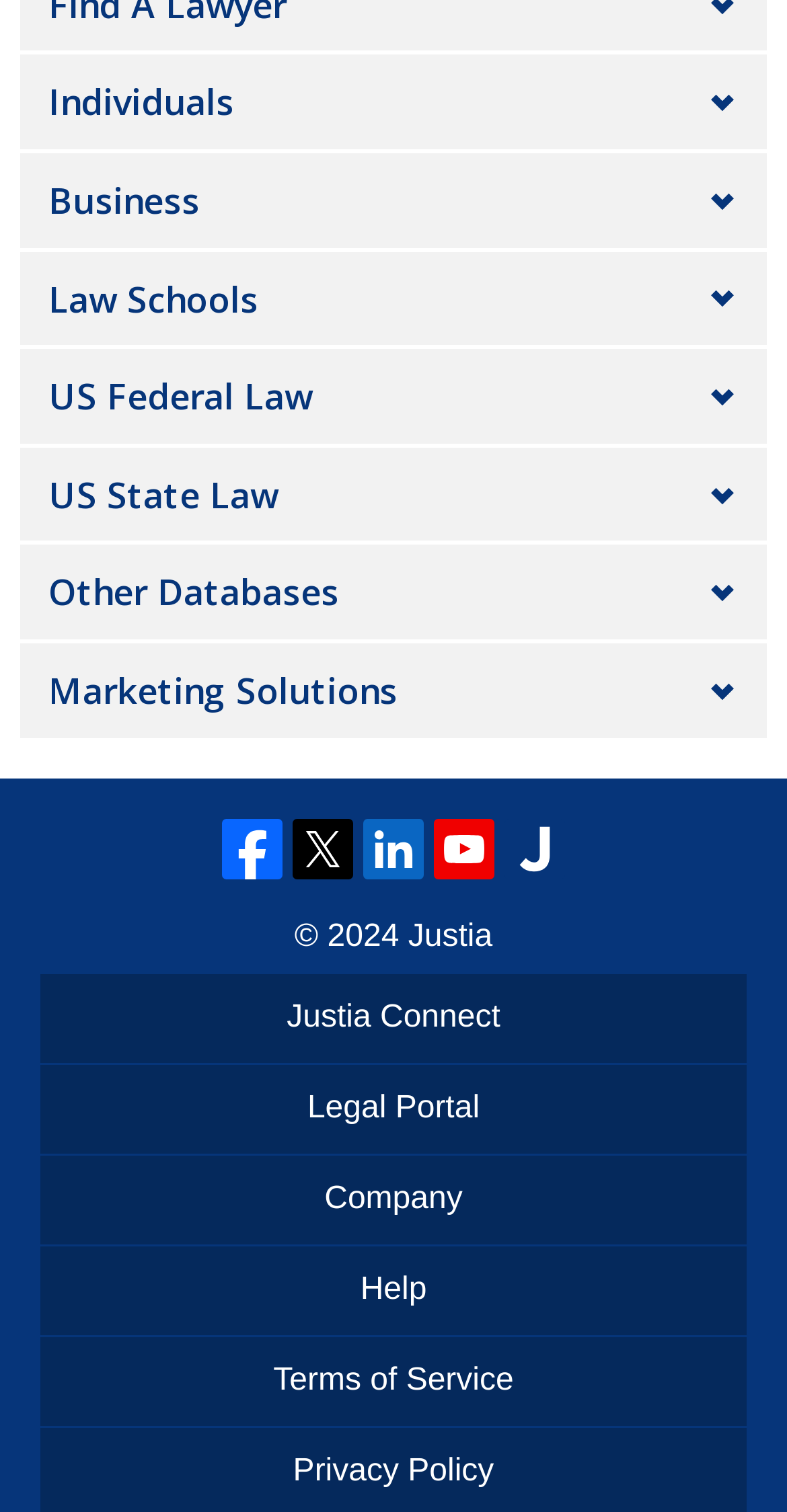How many main categories are there?
Please respond to the question with a detailed and thorough explanation.

I counted the number of main categories by looking at the links 'Individuals', 'Business', 'Law Schools', 'US Federal Law', 'US State Law', 'Other Databases', 'Marketing Solutions', and 'Justia Connect'. These links are located at the top of the webpage.